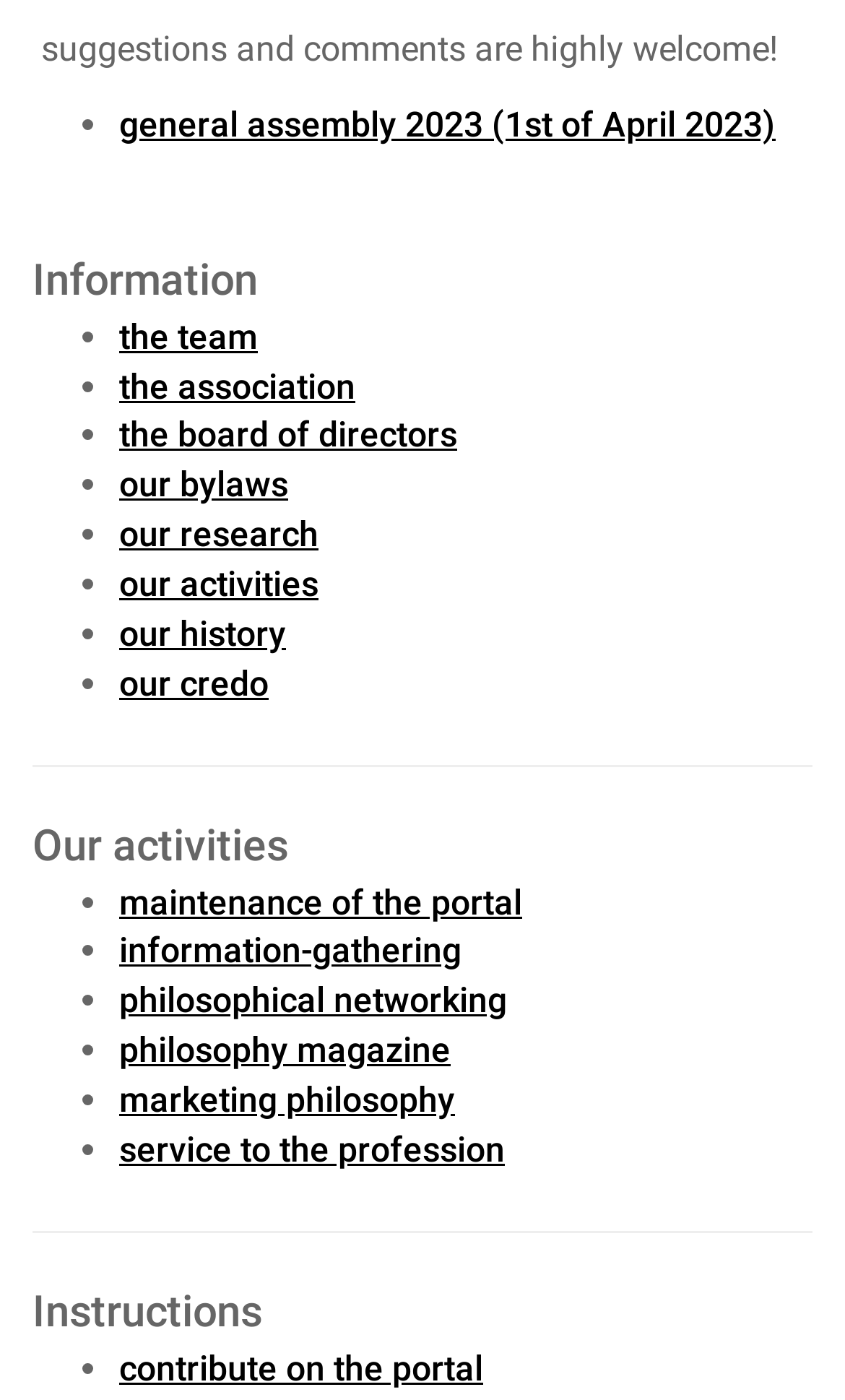Locate the bounding box of the UI element defined by this description: "service to the profession". The coordinates should be given as four float numbers between 0 and 1, formatted as [left, top, right, bottom].

[0.141, 0.806, 0.597, 0.836]